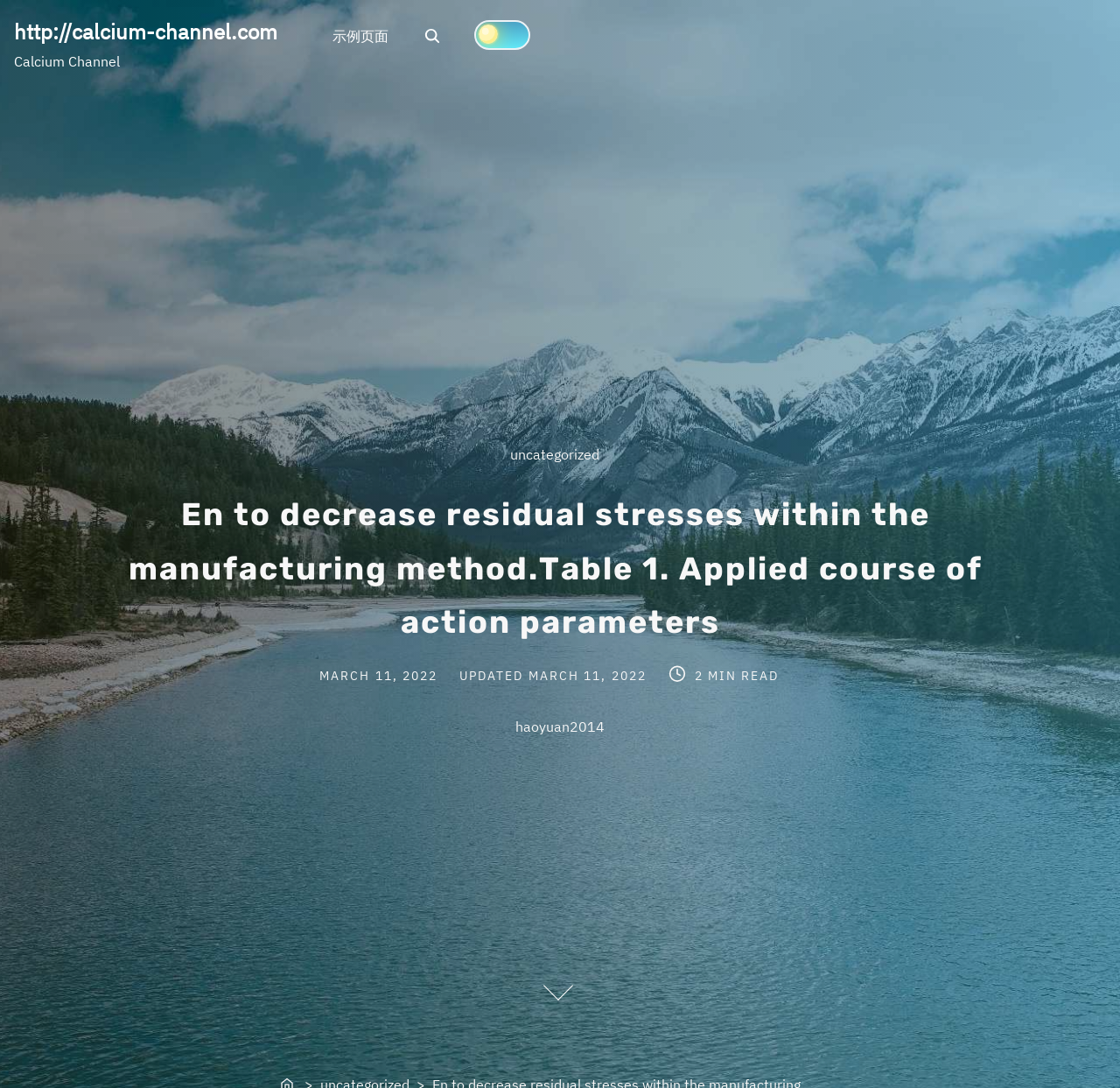Please identify the bounding box coordinates of the area I need to click to accomplish the following instruction: "Toggle dark mode".

[0.412, 0.006, 0.485, 0.058]